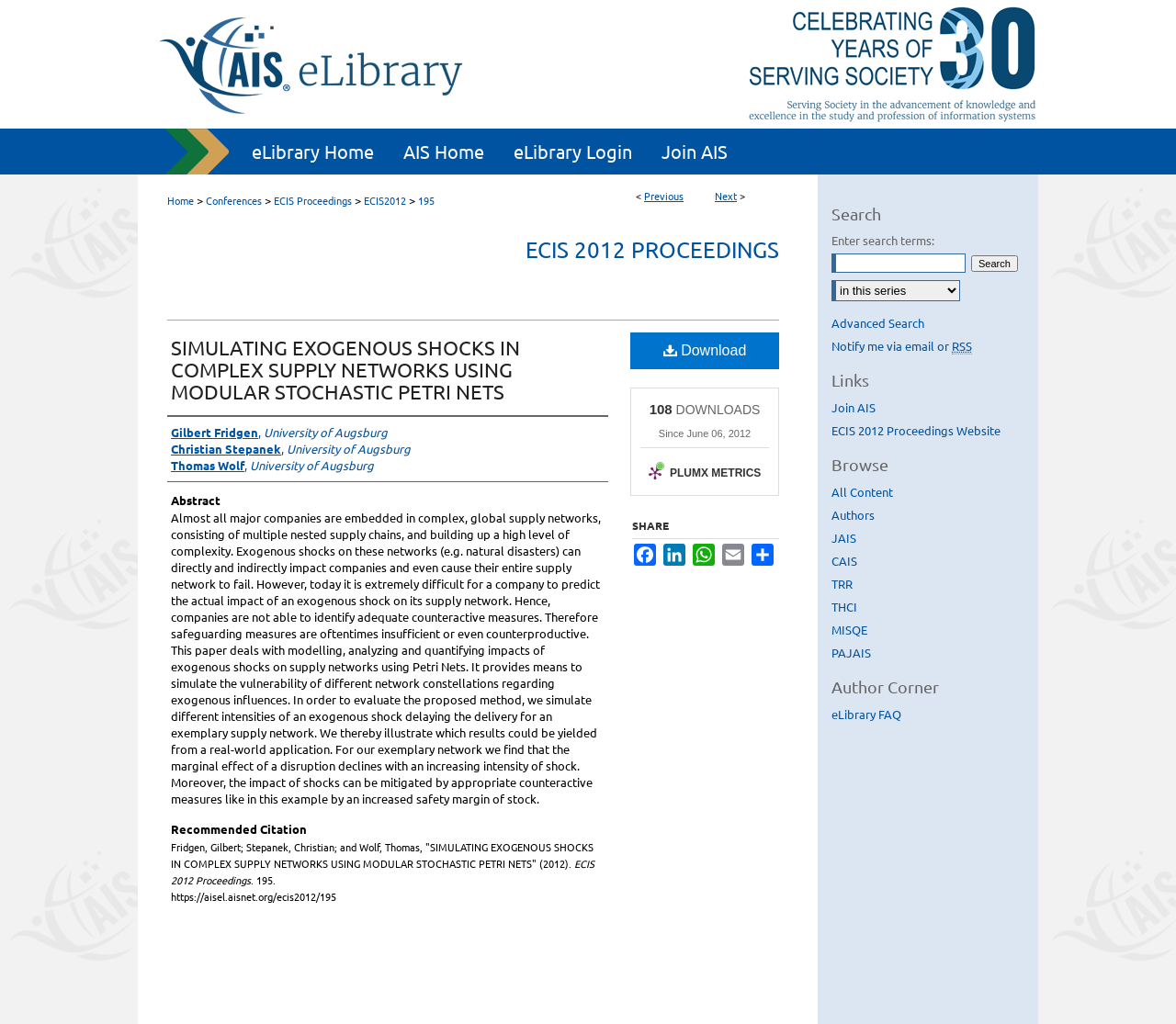Please determine the bounding box coordinates of the element to click in order to execute the following instruction: "Share on Facebook". The coordinates should be four float numbers between 0 and 1, specified as [left, top, right, bottom].

[0.538, 0.531, 0.559, 0.552]